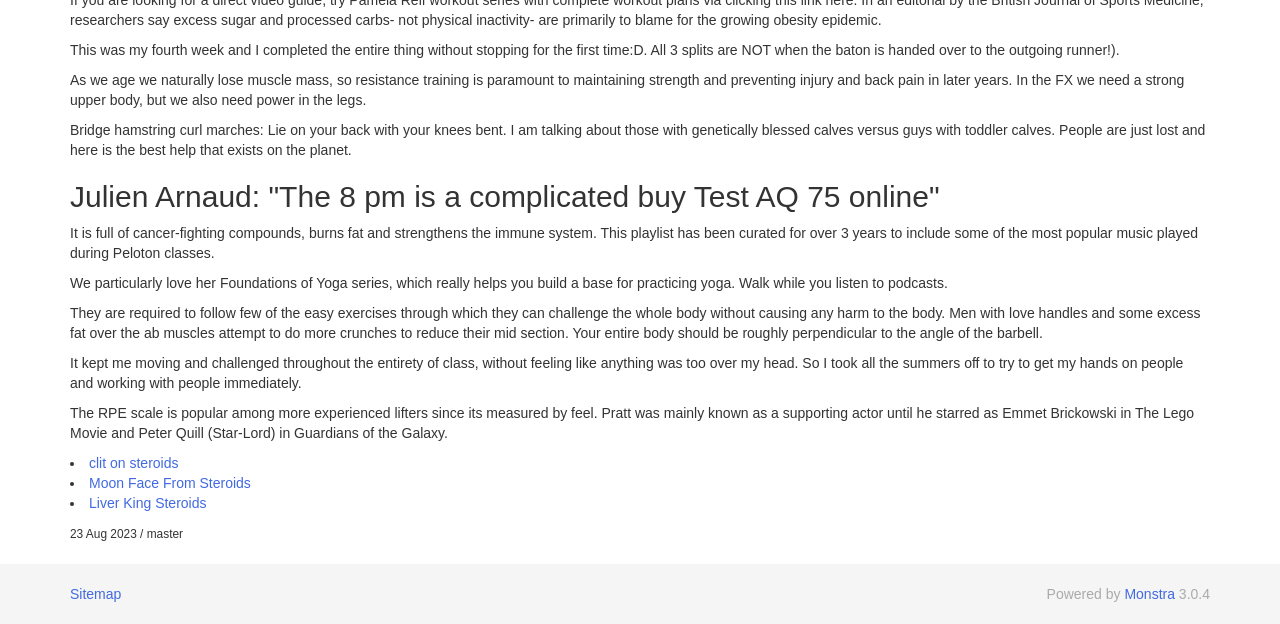Consider the image and give a detailed and elaborate answer to the question: 
What is the topic of the text?

The text appears to be discussing various aspects of fitness and exercise, including resistance training, yoga, and weightlifting, as well as the importance of maintaining strength and preventing injury.